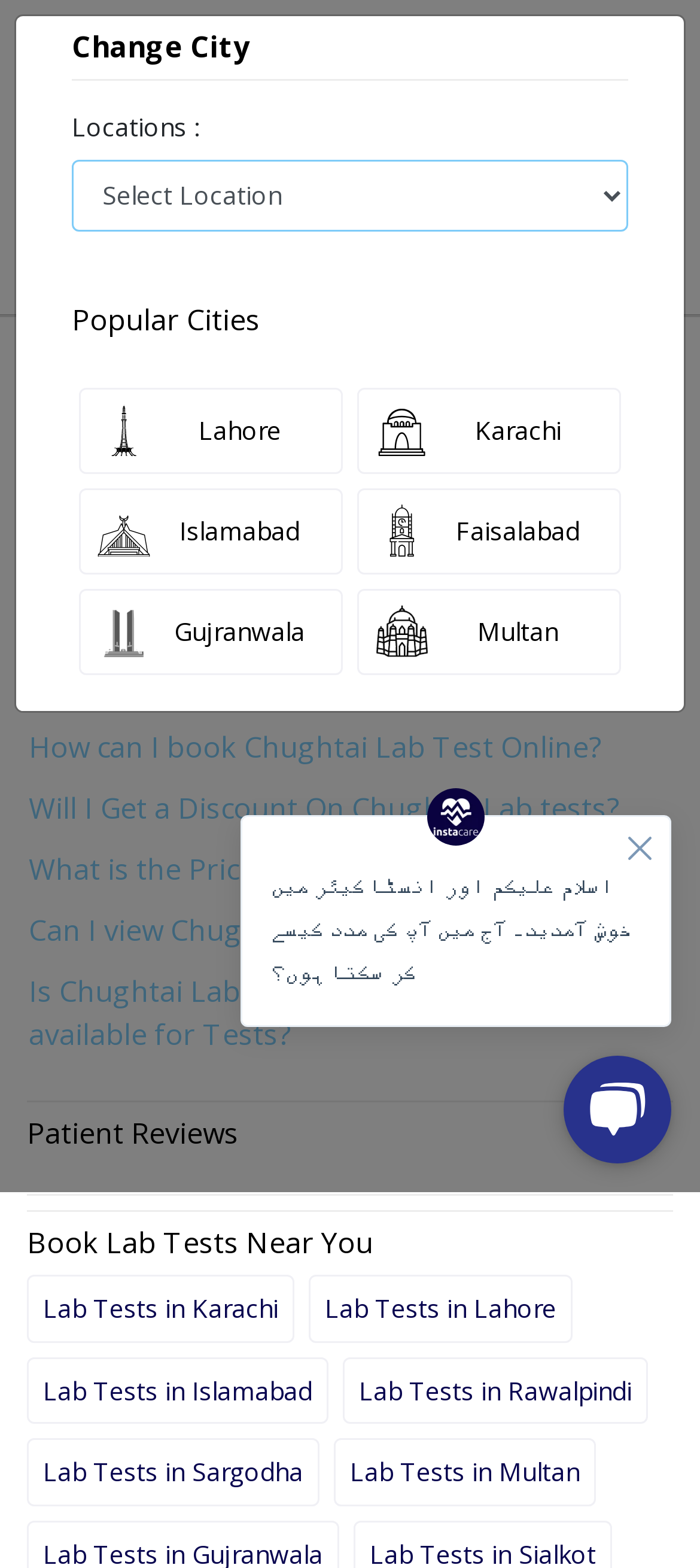What is the purpose of the search bar?
Deliver a detailed and extensive answer to the question.

The purpose of the search bar can be found in the placeholder text 'Search lab tests', which indicates that the search bar is used to search for lab tests.